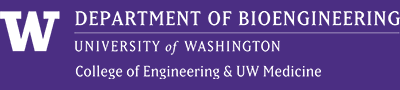Observe the image and answer the following question in detail: What is the affiliation of the Bioengineering department?

The logo features the tagline 'College of Engineering & UW Medicine,' which emphasizes its affiliation with the broader engineering and medical programs at the university.